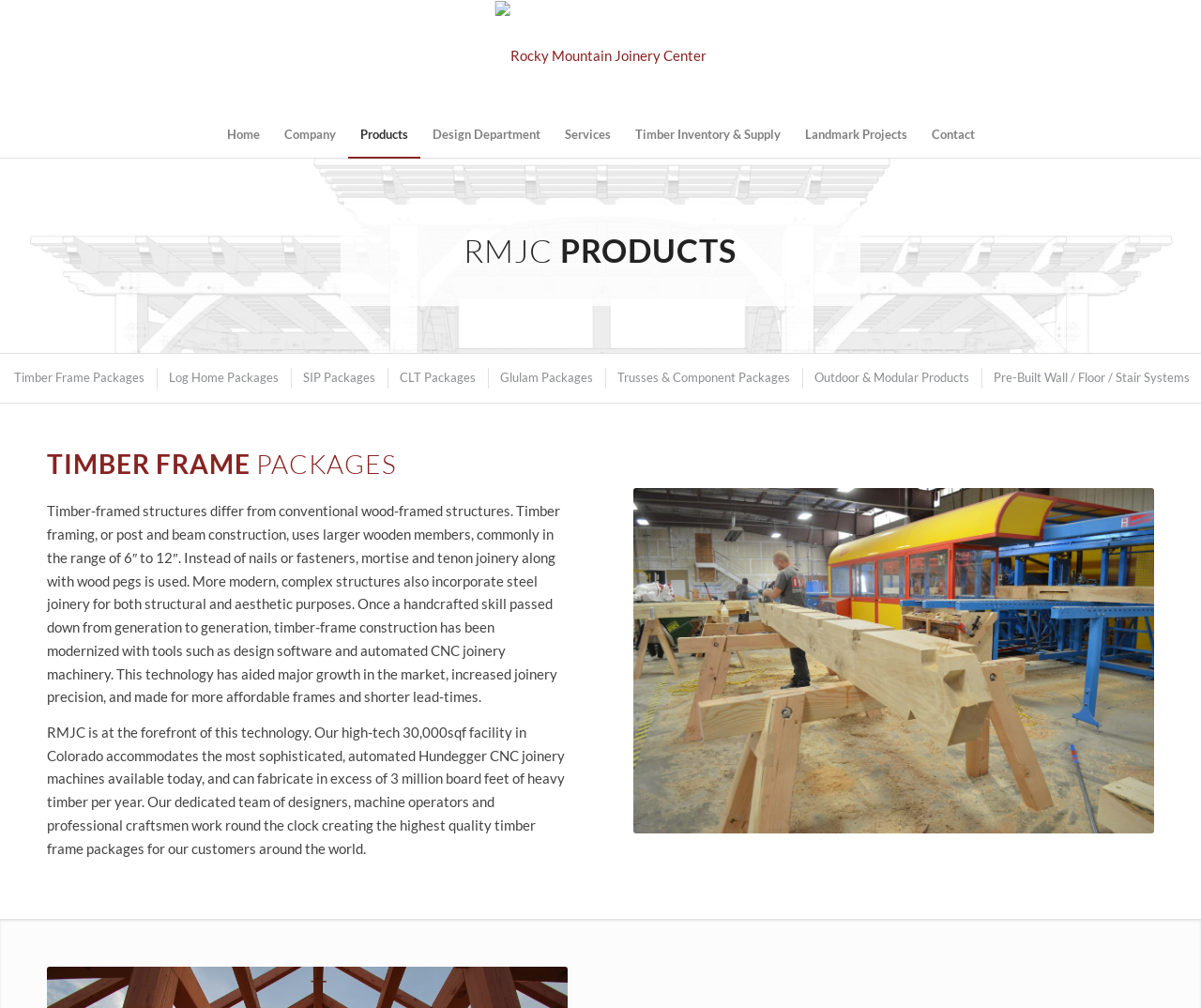Respond with a single word or phrase for the following question: 
What type of products does RMJC offer?

Timber frame packages